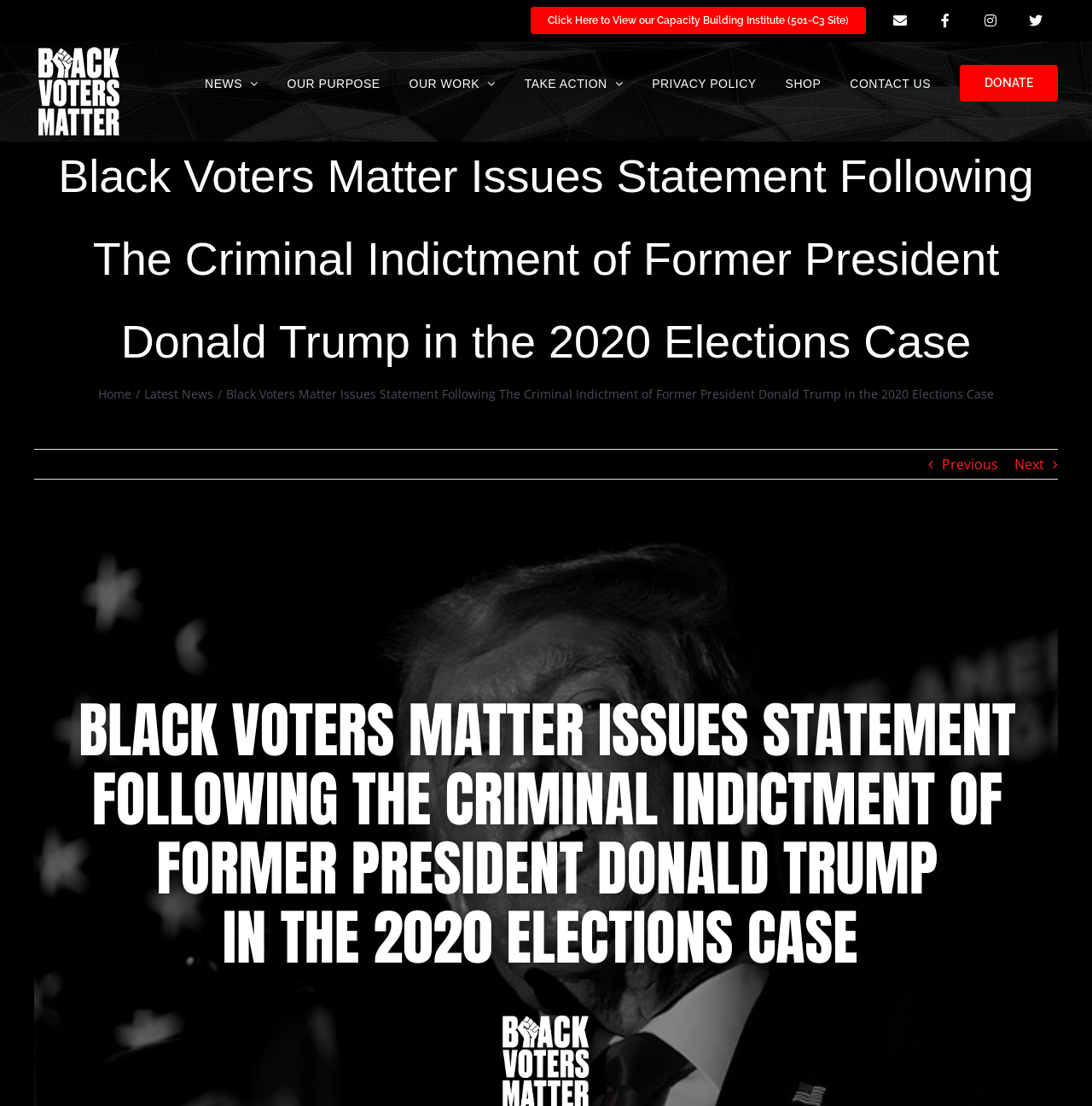Indicate the bounding box coordinates of the element that must be clicked to execute the instruction: "View the Capacity Building Institute". The coordinates should be given as four float numbers between 0 and 1, i.e., [left, top, right, bottom].

[0.476, 0.0, 0.803, 0.037]